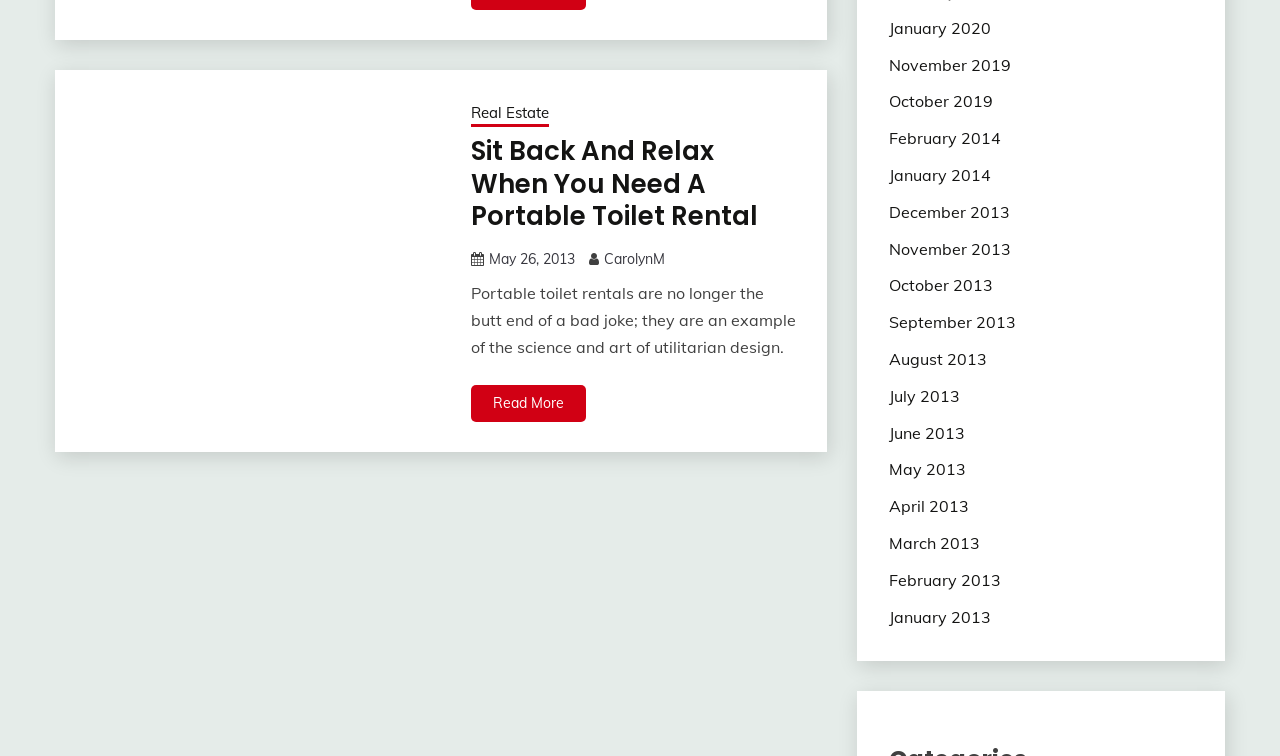When was the article published?
Based on the image, give a one-word or short phrase answer.

May 26, 2013